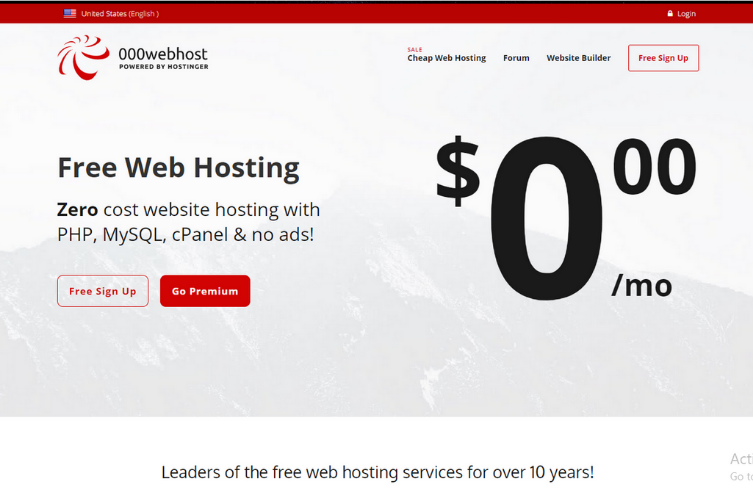Describe in detail everything you see in the image.

The image showcases a promotional webpage for "000webhost," a free web hosting service powered by Hostinger. The prominent text highlights the key offering: "Free Web Hosting," emphasizing that users can access zero-cost website hosting with features including PHP, MySQL, and cPanel, all without advertisements. Central to the design is a bold "$0.00/mo" pricing label, capturing the audience's attention and reinforcing the service's cost-free appeal. Below the primary message, there are two call-to-action buttons: "Free Sign Up" and "Go Premium," guiding users toward getting started or upgrading their service. The background features a serene mountain landscape, adding a sense of calm and reliability to the hosting service's branding. Additionally, a tagline states, "Leaders of the free web hosting services for over 10 years!" underscoring the company's experience in the industry.